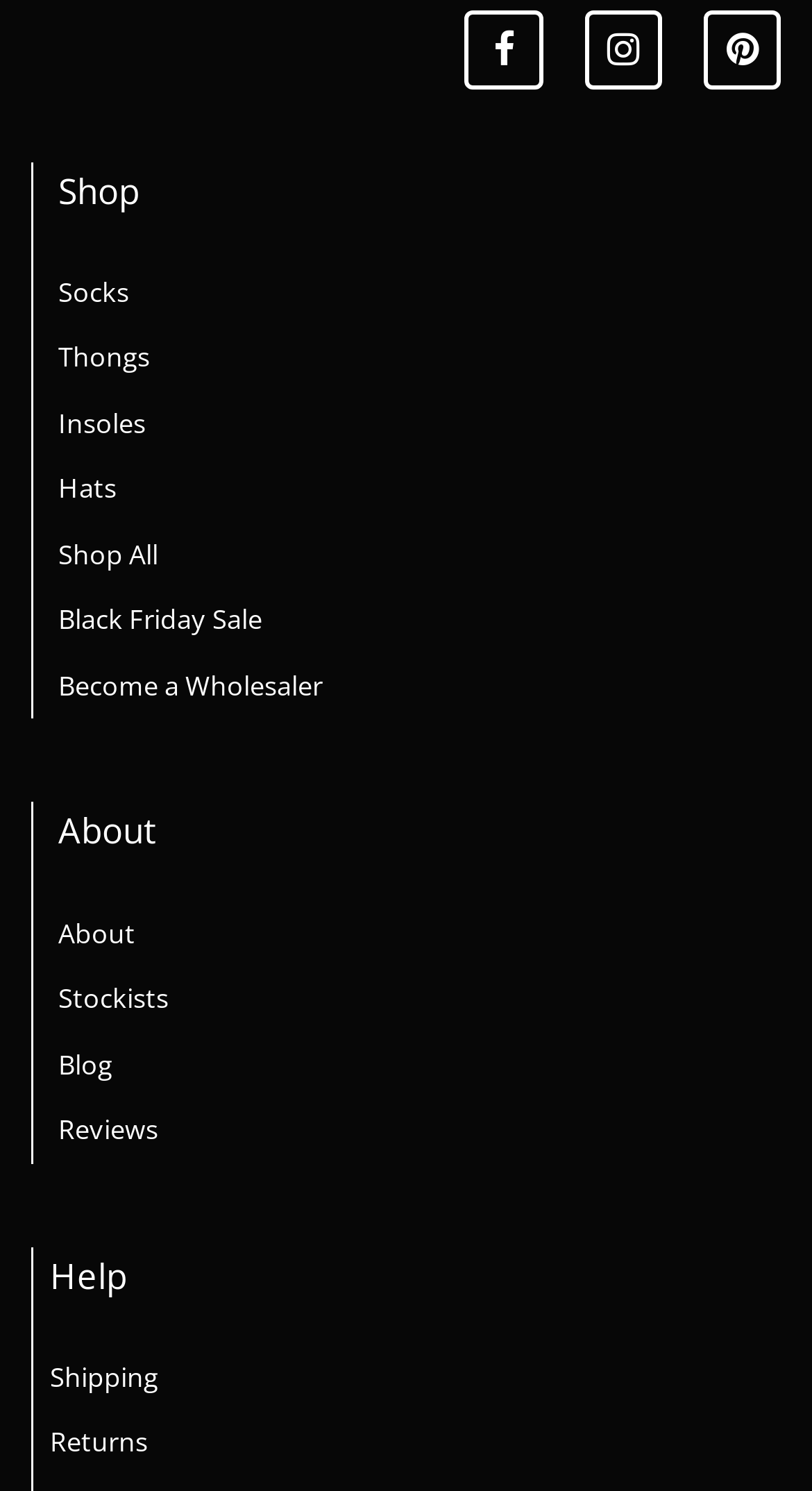Please identify the bounding box coordinates of the element I should click to complete this instruction: 'Check Shipping'. The coordinates should be given as four float numbers between 0 and 1, like this: [left, top, right, bottom].

[0.062, 0.912, 0.195, 0.936]